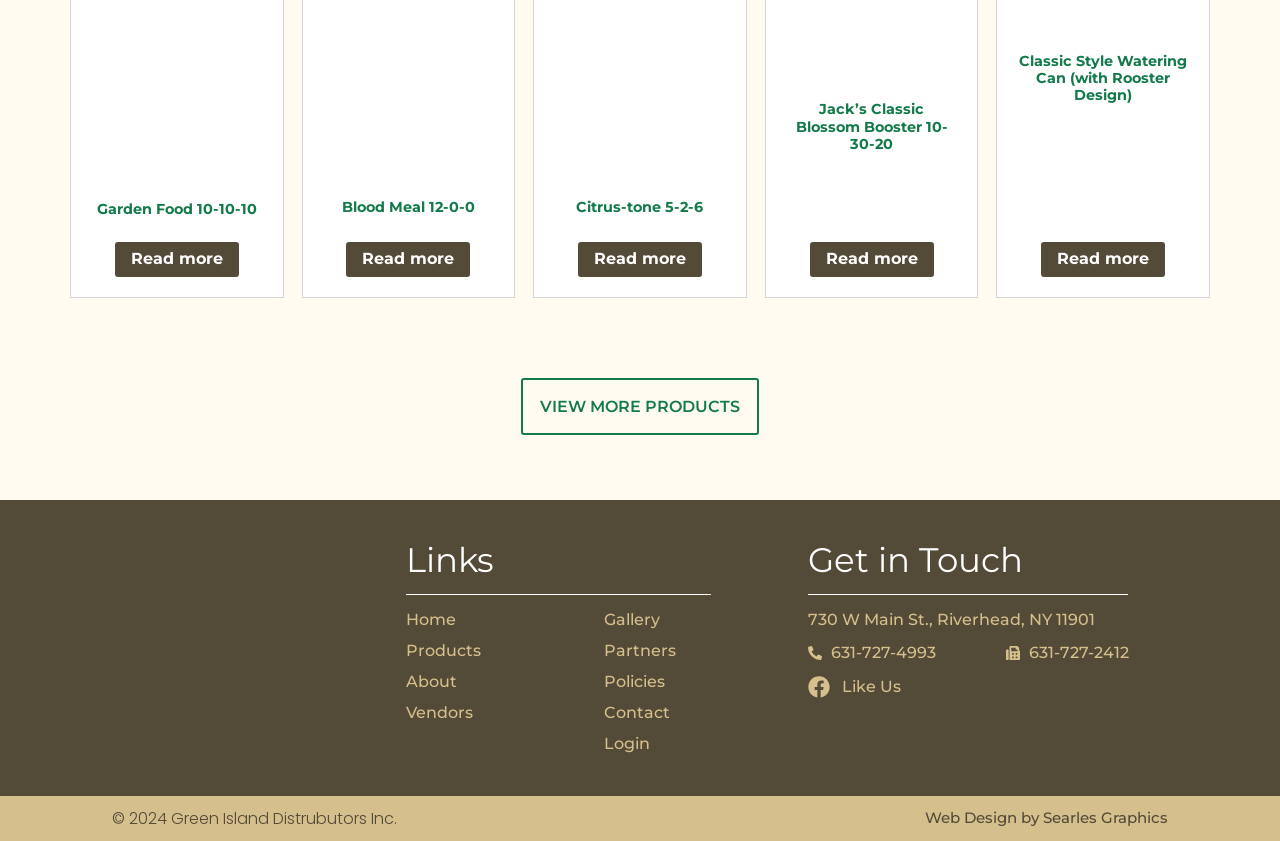Please answer the following question using a single word or phrase: 
How many links are in the 'Links' section?

9